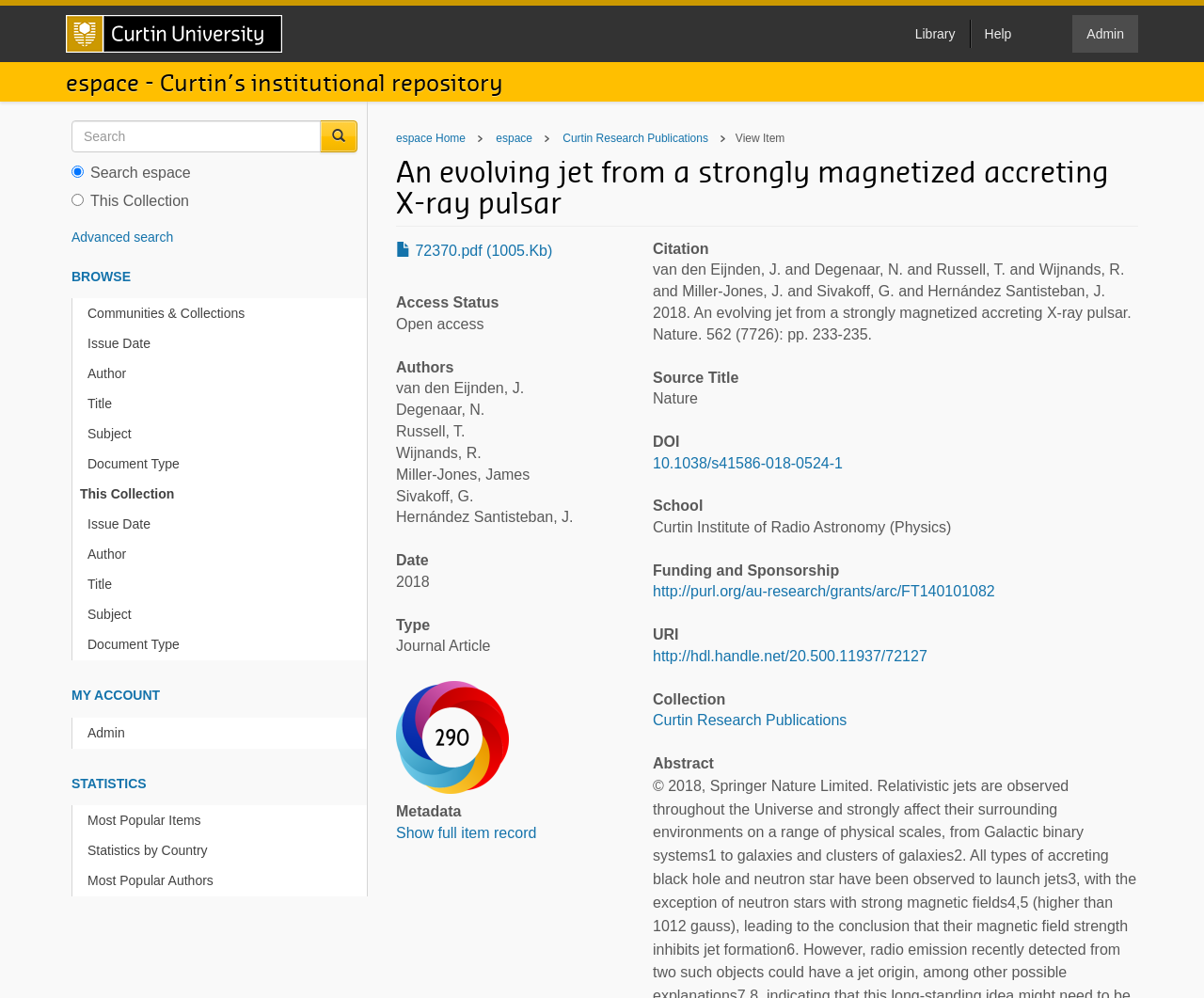Provide the bounding box coordinates of the HTML element this sentence describes: "Most Popular Items".

[0.066, 0.807, 0.305, 0.838]